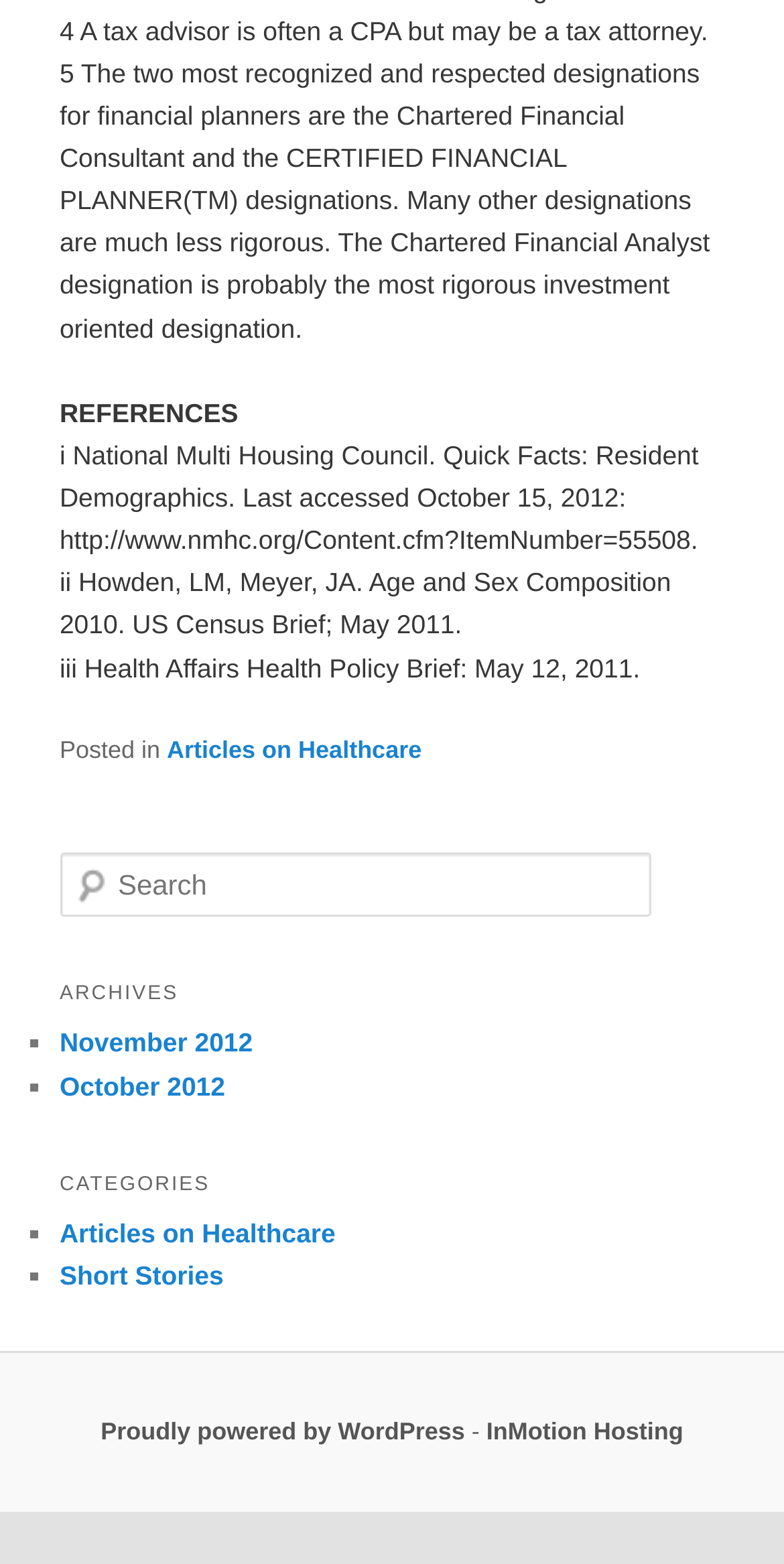What is the category of the article 'Articles on Healthcare'? Based on the screenshot, please respond with a single word or phrase.

Healthcare